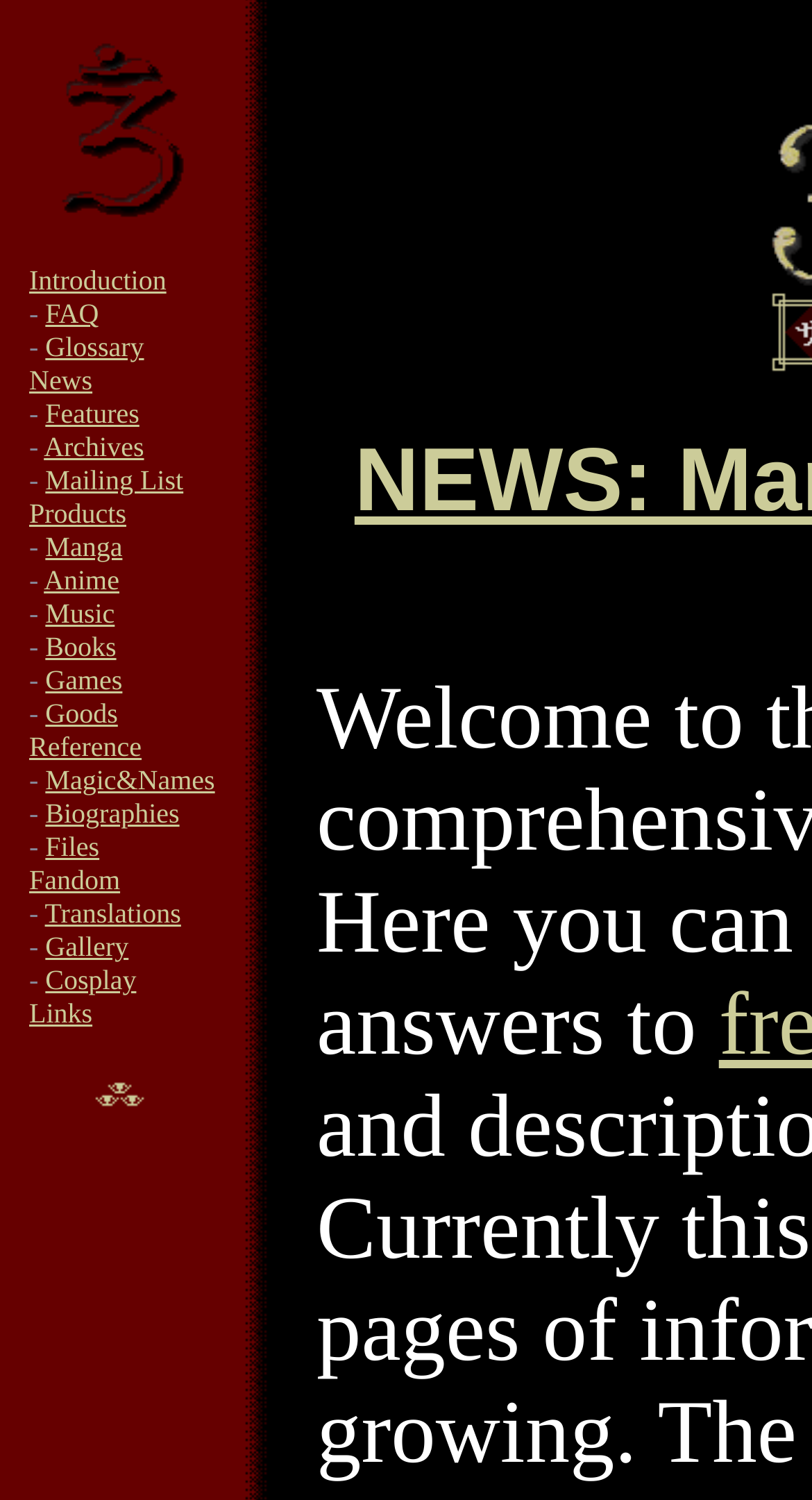Respond with a single word or phrase for the following question: 
How many main categories are listed in the navigation column?

14